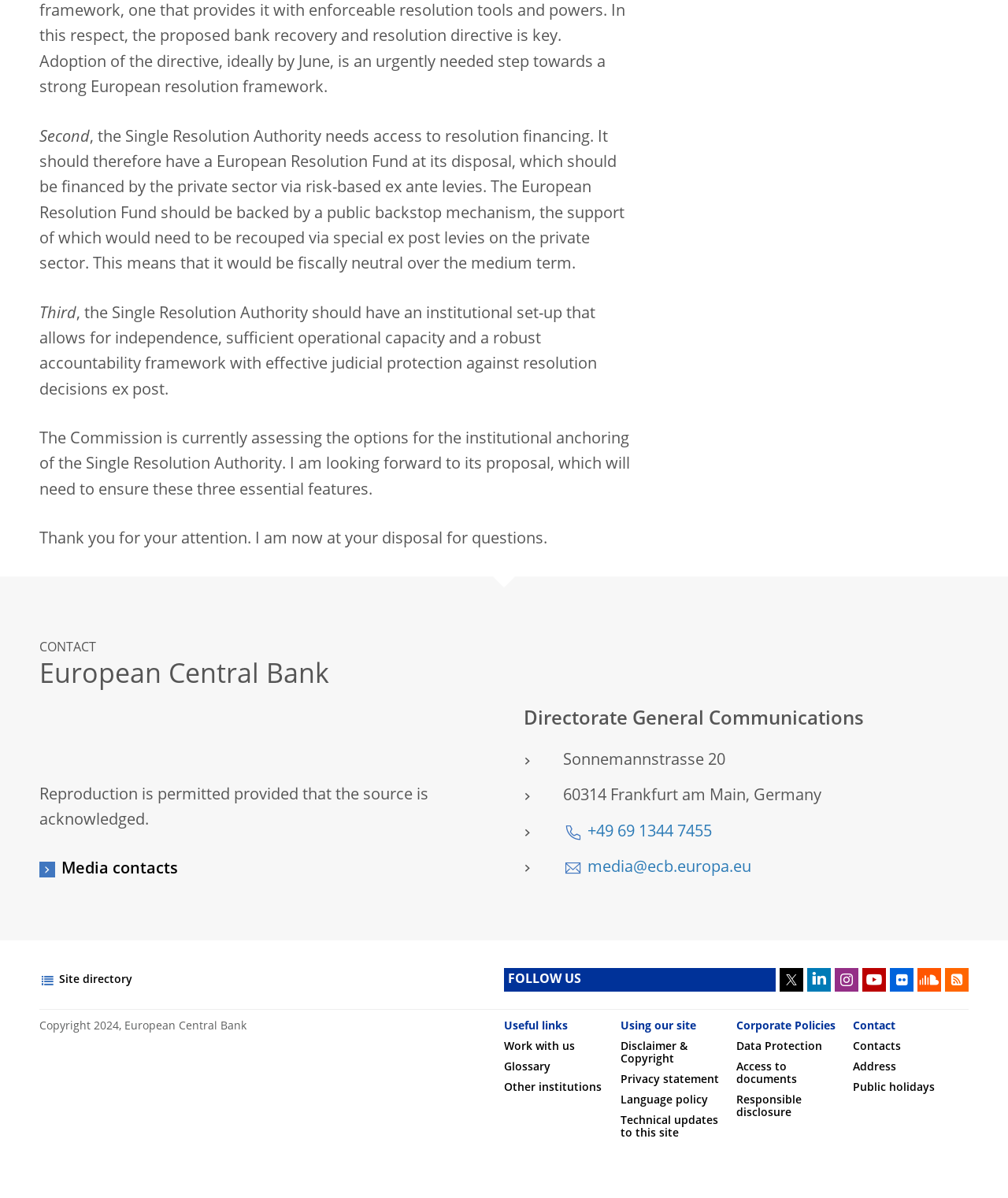Give a one-word or short phrase answer to the question: 
What is the purpose of the Single Resolution Authority?

To have access to resolution financing